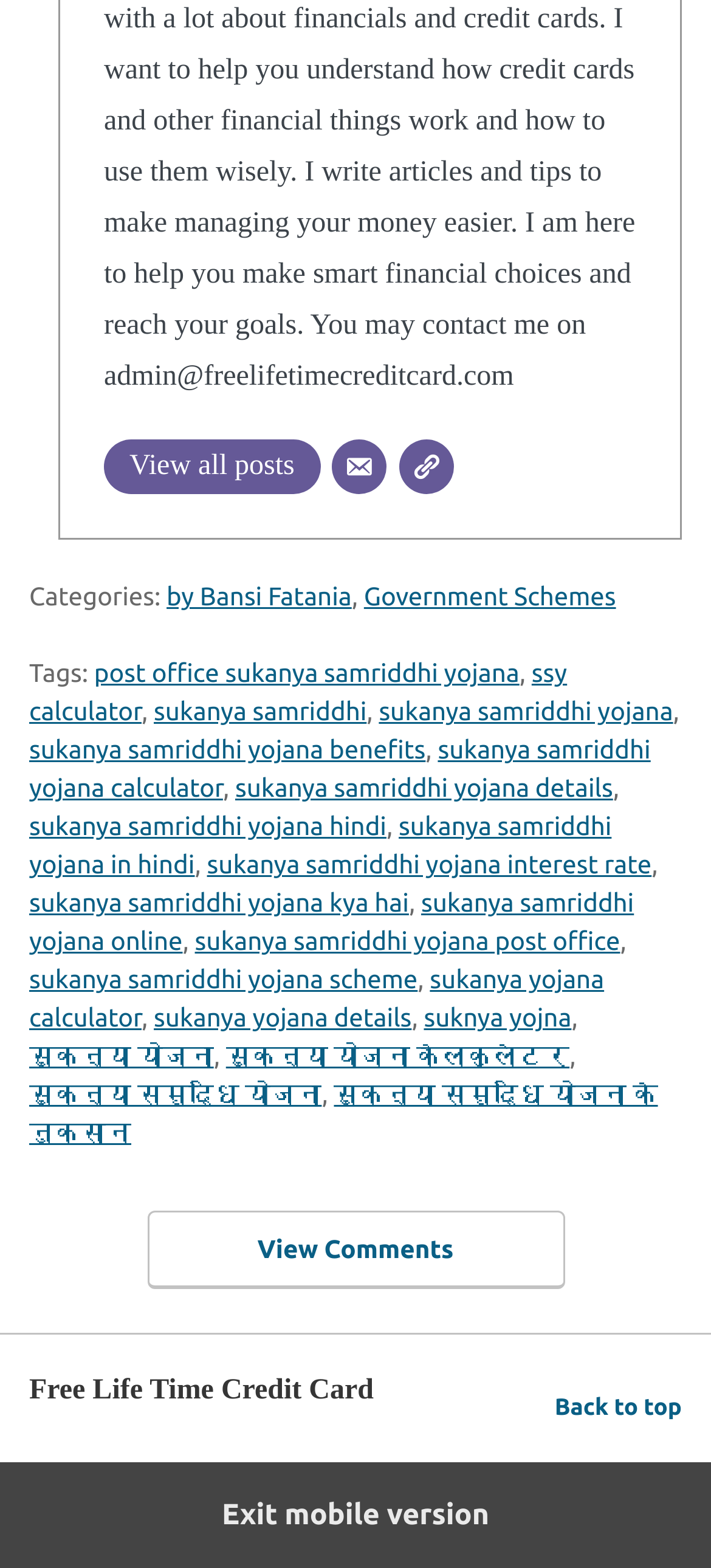What is the category of the post? Analyze the screenshot and reply with just one word or a short phrase.

Government Schemes